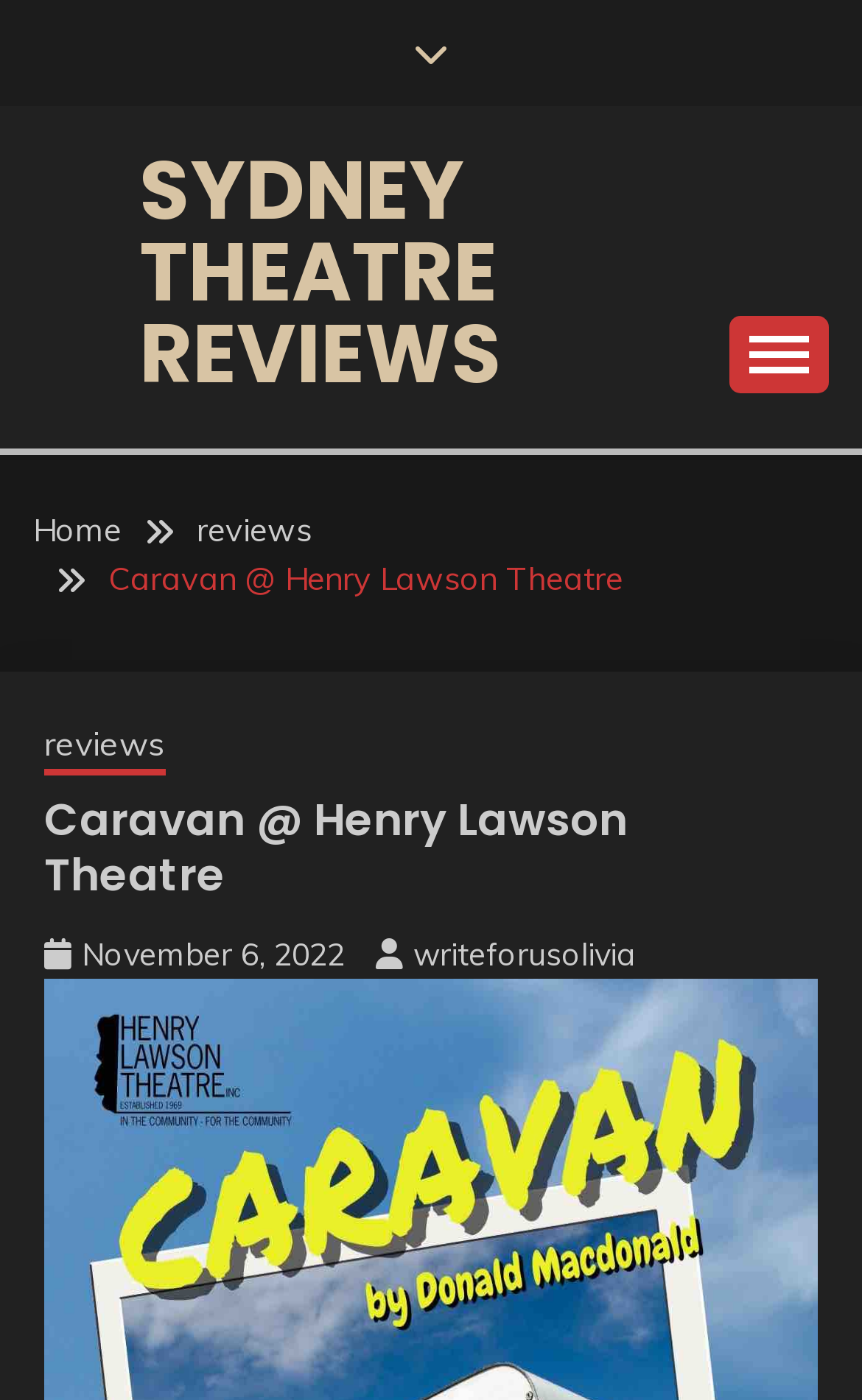Given the content of the image, can you provide a detailed answer to the question?
What is the date of the review?

I found the answer by looking at the link with the date, which is located below the heading 'Caravan @ Henry Lawson Theatre'. The link says 'November 6, 2022', which is the date of the review.